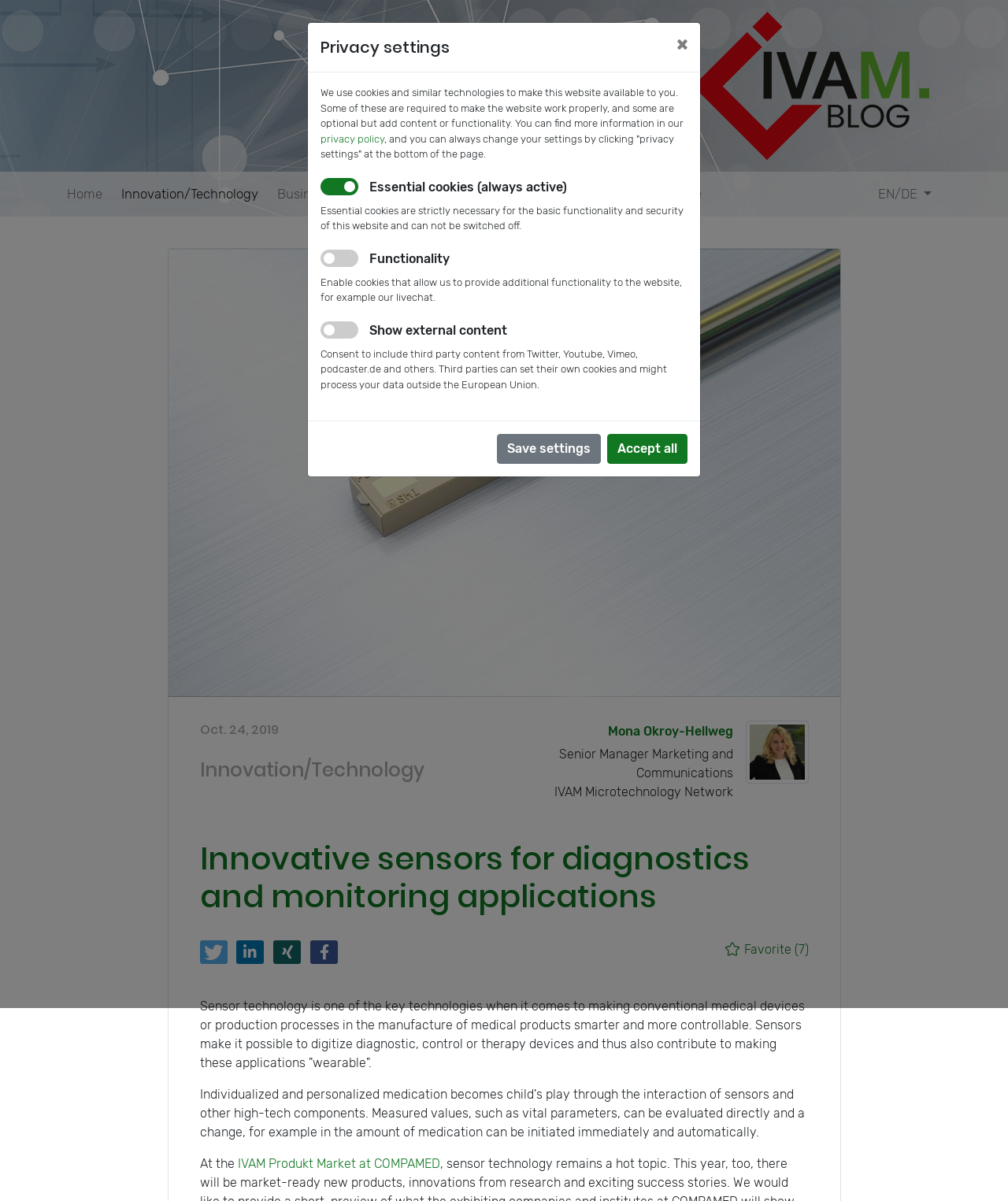Locate the headline of the webpage and generate its content.

Innovative sensors for diagnostics and monitoring applications